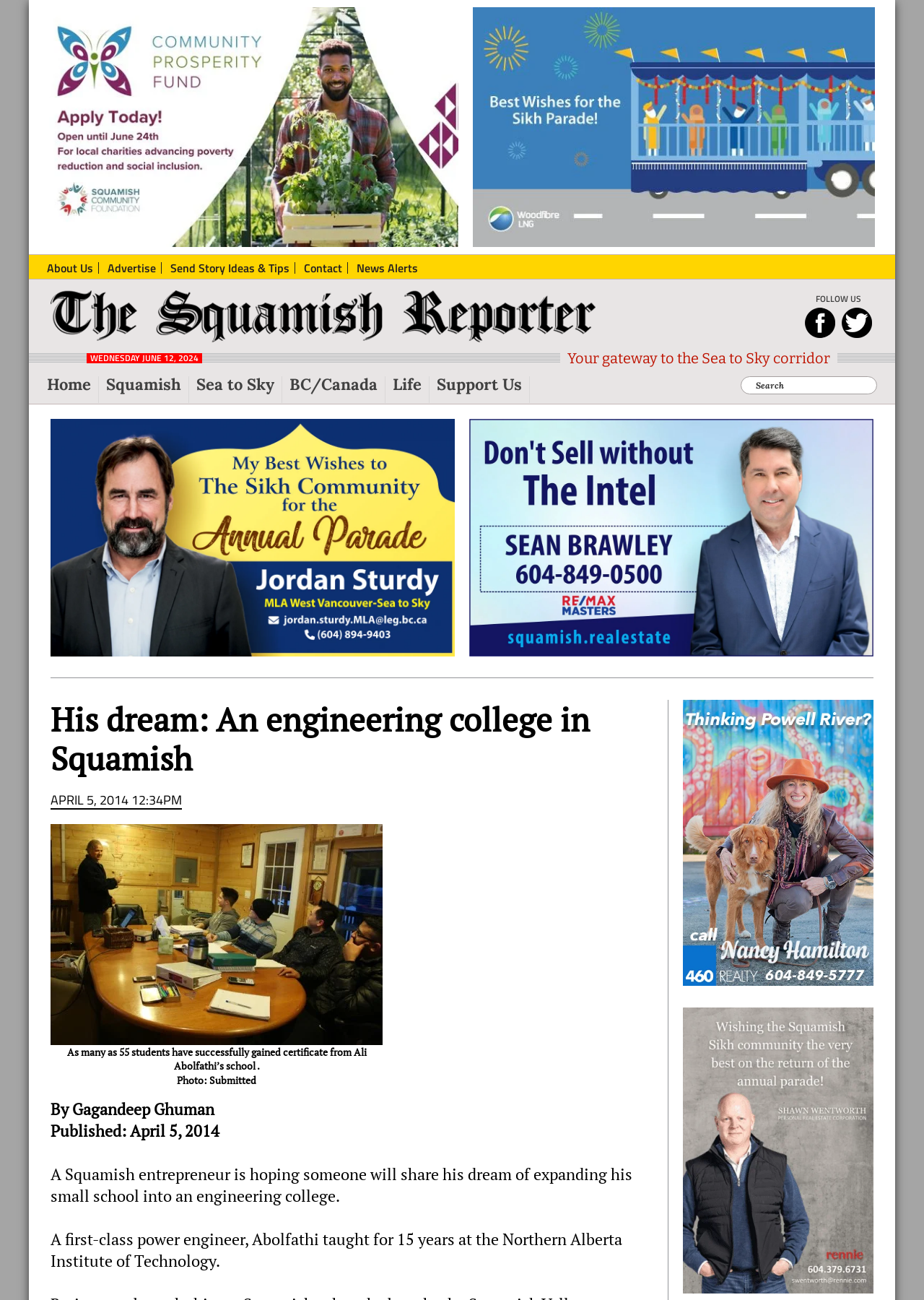Find the bounding box coordinates for the UI element whose description is: "Privacy Policy". The coordinates should be four float numbers between 0 and 1, in the format [left, top, right, bottom].

None